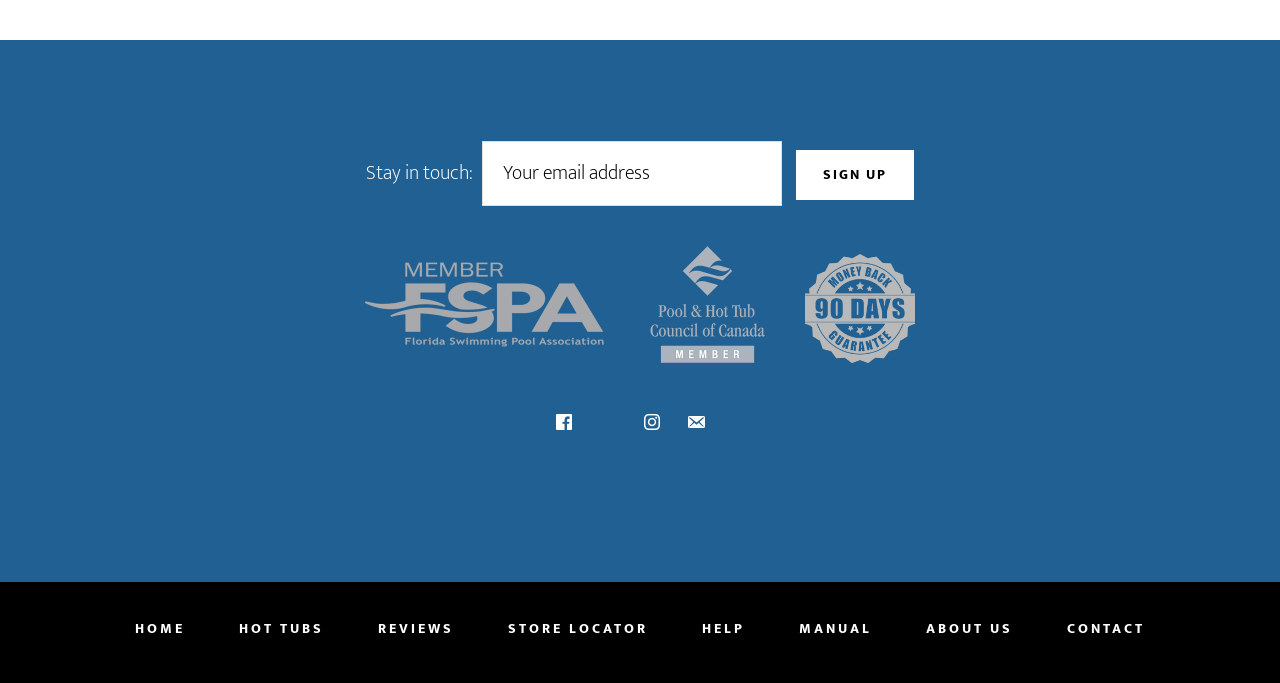Please specify the bounding box coordinates of the element that should be clicked to execute the given instruction: 'Visit Facebook page'. Ensure the coordinates are four float numbers between 0 and 1, expressed as [left, top, right, bottom].

[0.433, 0.601, 0.464, 0.651]